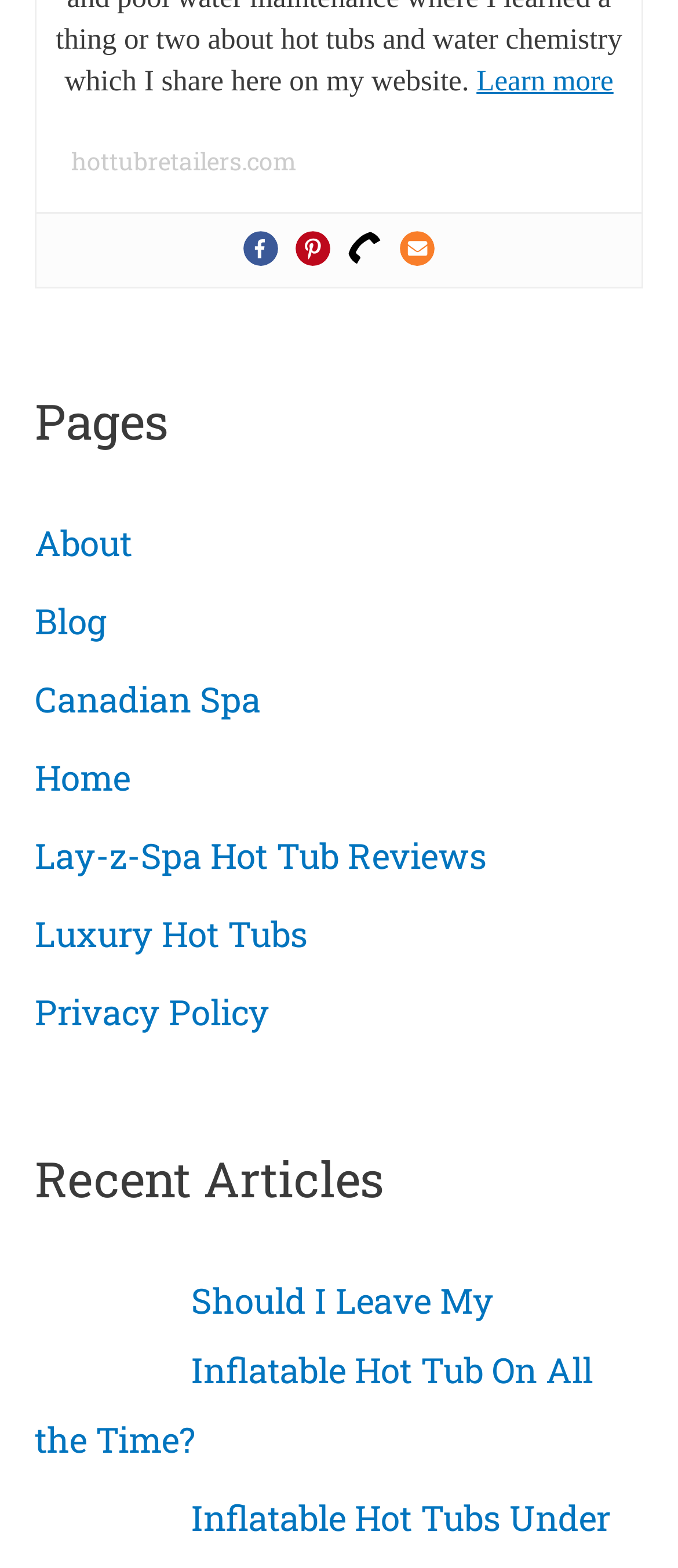Look at the image and give a detailed response to the following question: What type of content is listed under 'Recent Articles'?

I found a heading with the text 'Recent Articles' and links with article titles and images associated with them, indicating that they are blog posts.